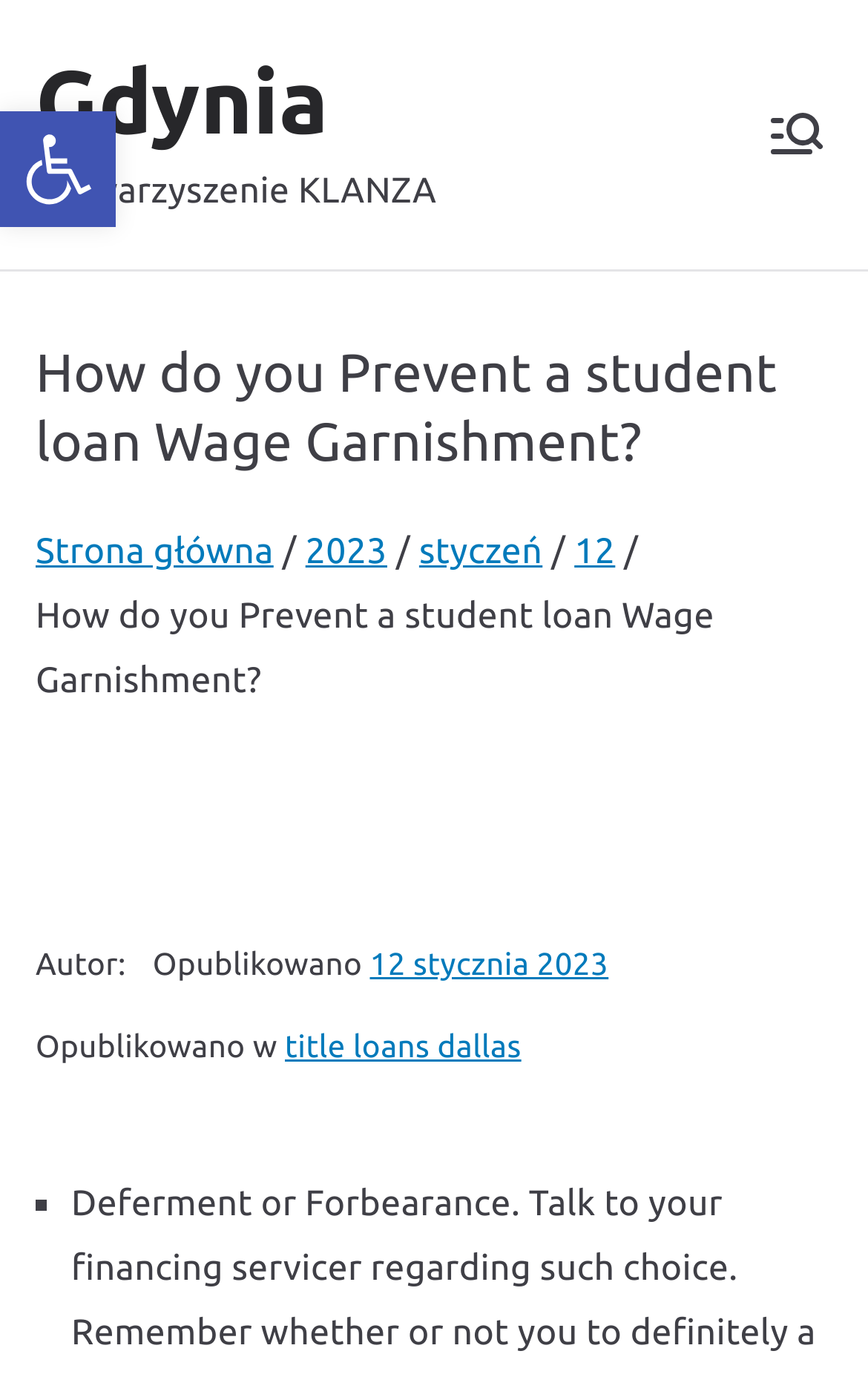Locate the UI element described by 12 stycznia 2023 in the provided webpage screenshot. Return the bounding box coordinates in the format (top-left x, top-left y, bottom-right x, bottom-right y), ensuring all values are between 0 and 1.

[0.426, 0.688, 0.701, 0.714]